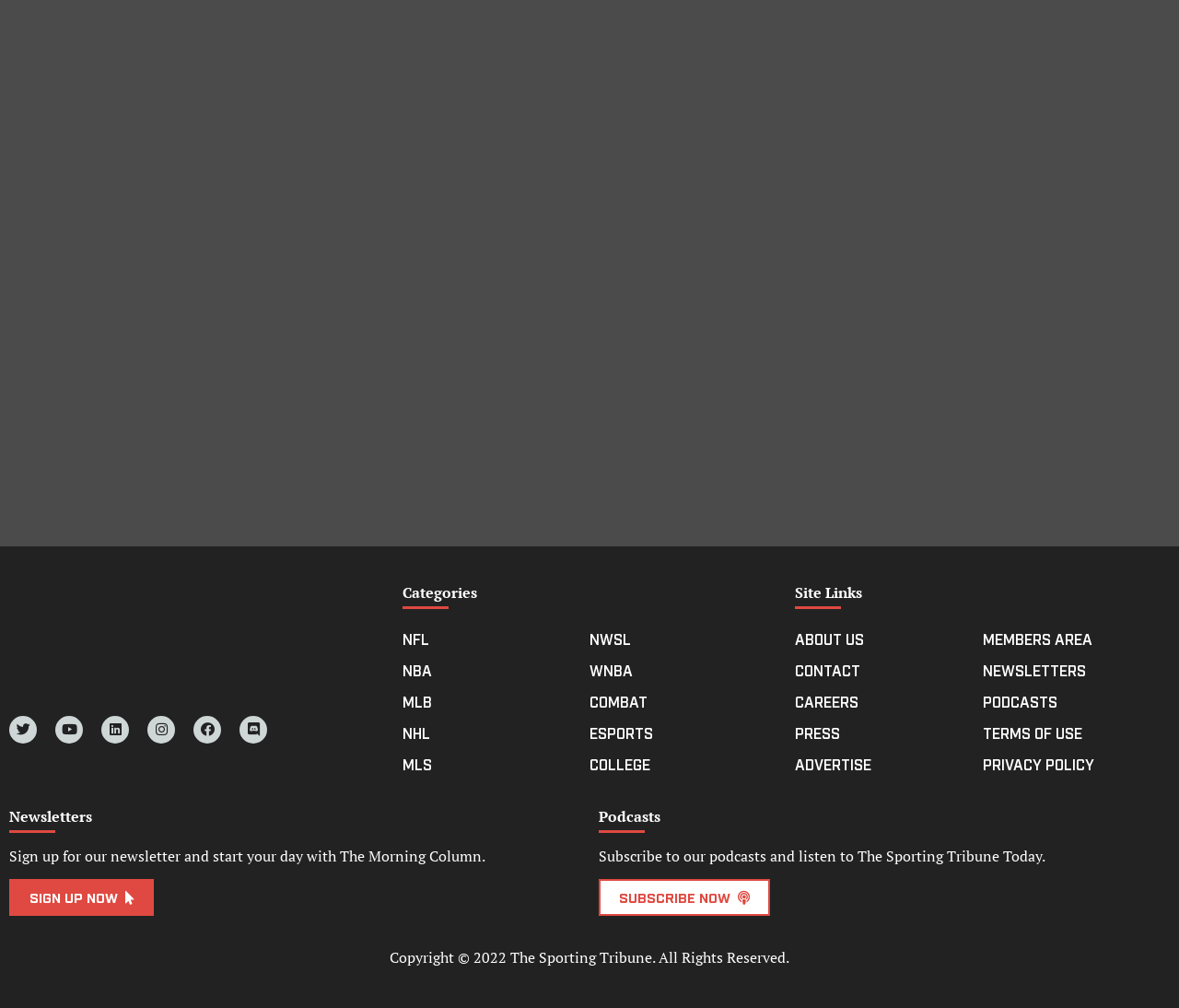Please locate the bounding box coordinates of the element that should be clicked to complete the given instruction: "Read about The Sporting Tribune".

[0.674, 0.622, 0.833, 0.644]